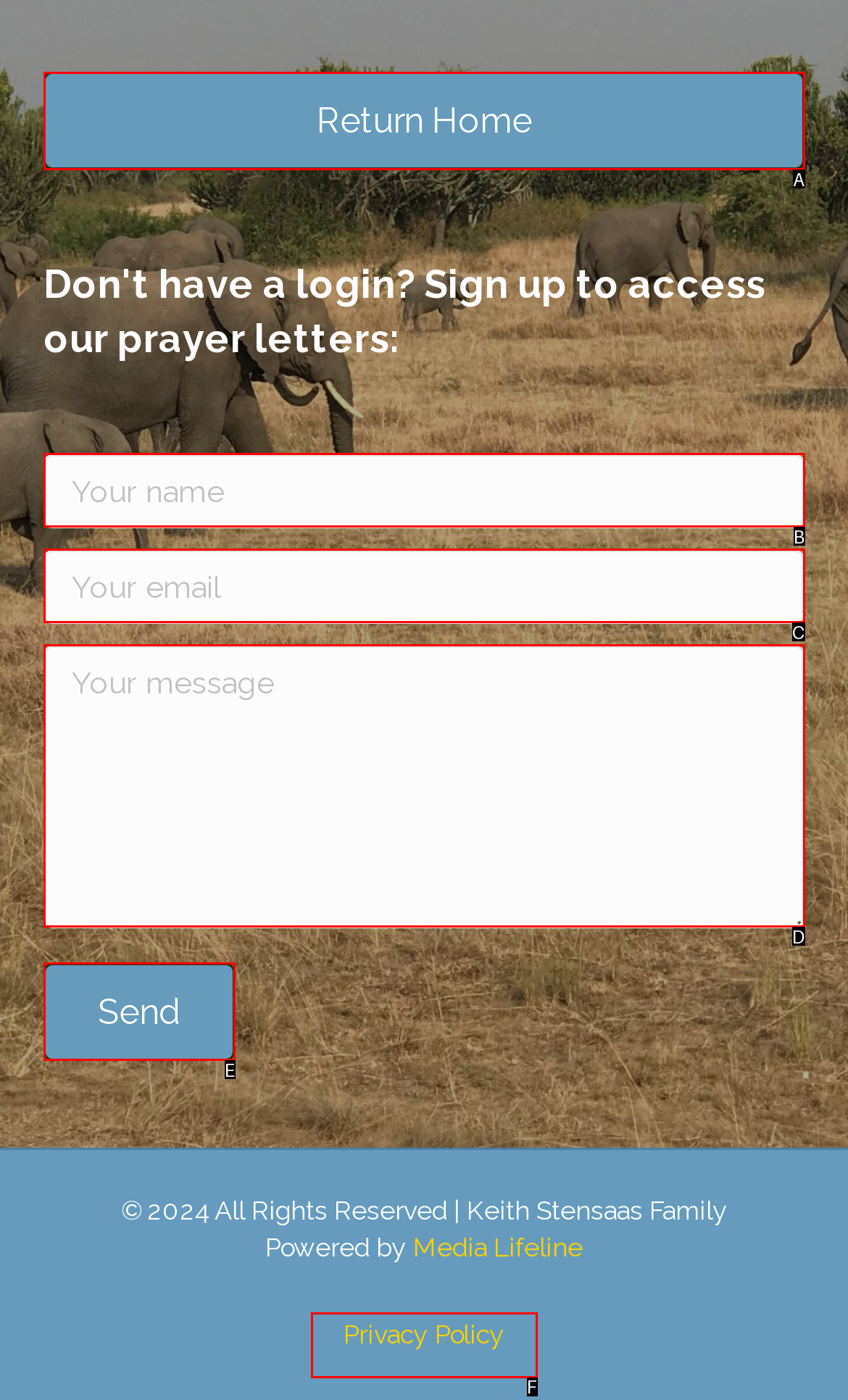Tell me the letter of the HTML element that best matches the description: Send from the provided options.

E